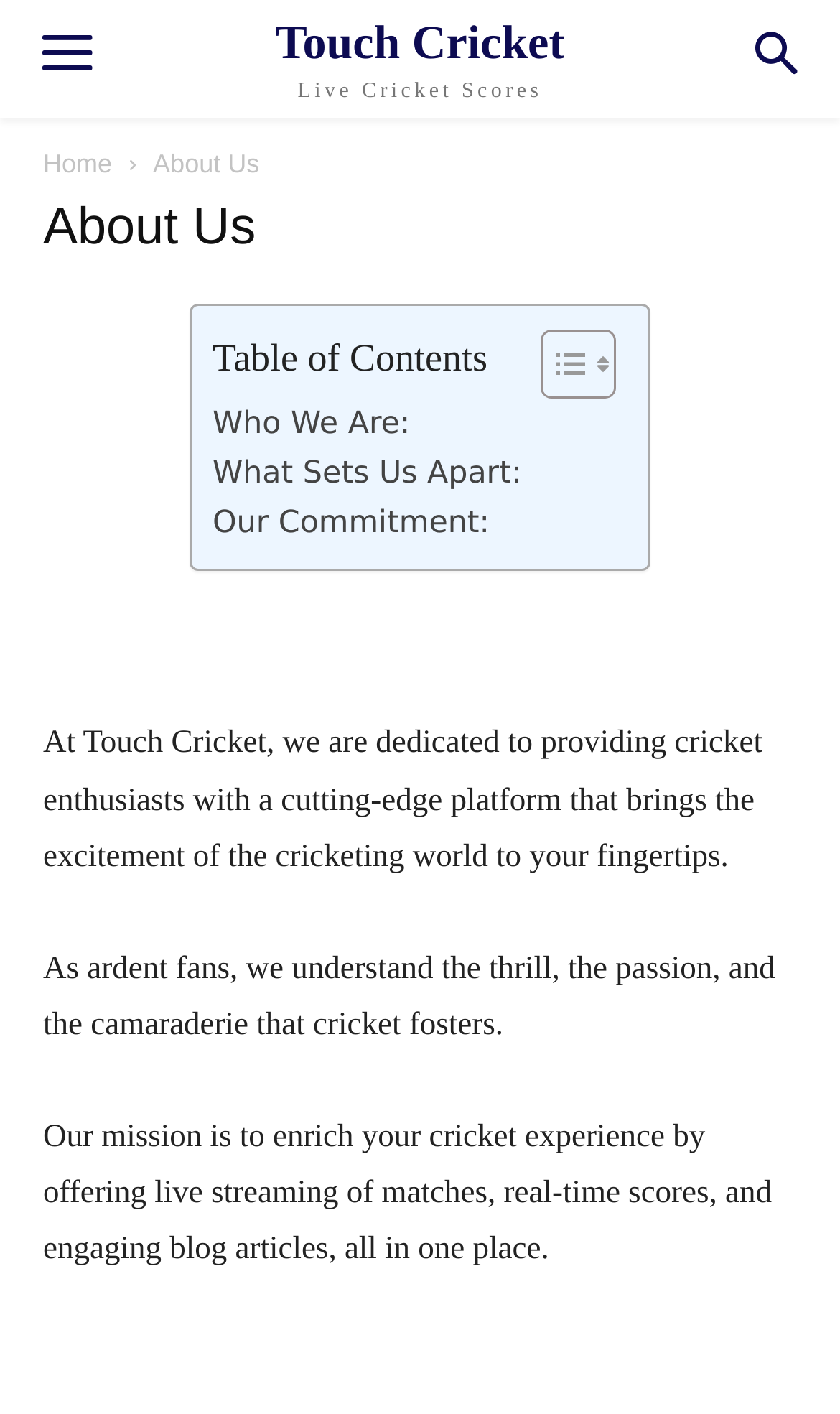What is the layout of the 'About Us' section?
Give a detailed and exhaustive answer to the question.

The presence of a LayoutTable with links like 'Who We Are:', 'What Sets Us Apart:', and 'Our Commitment:' suggests that the 'About Us' section has a layout of a Table of Contents with links.